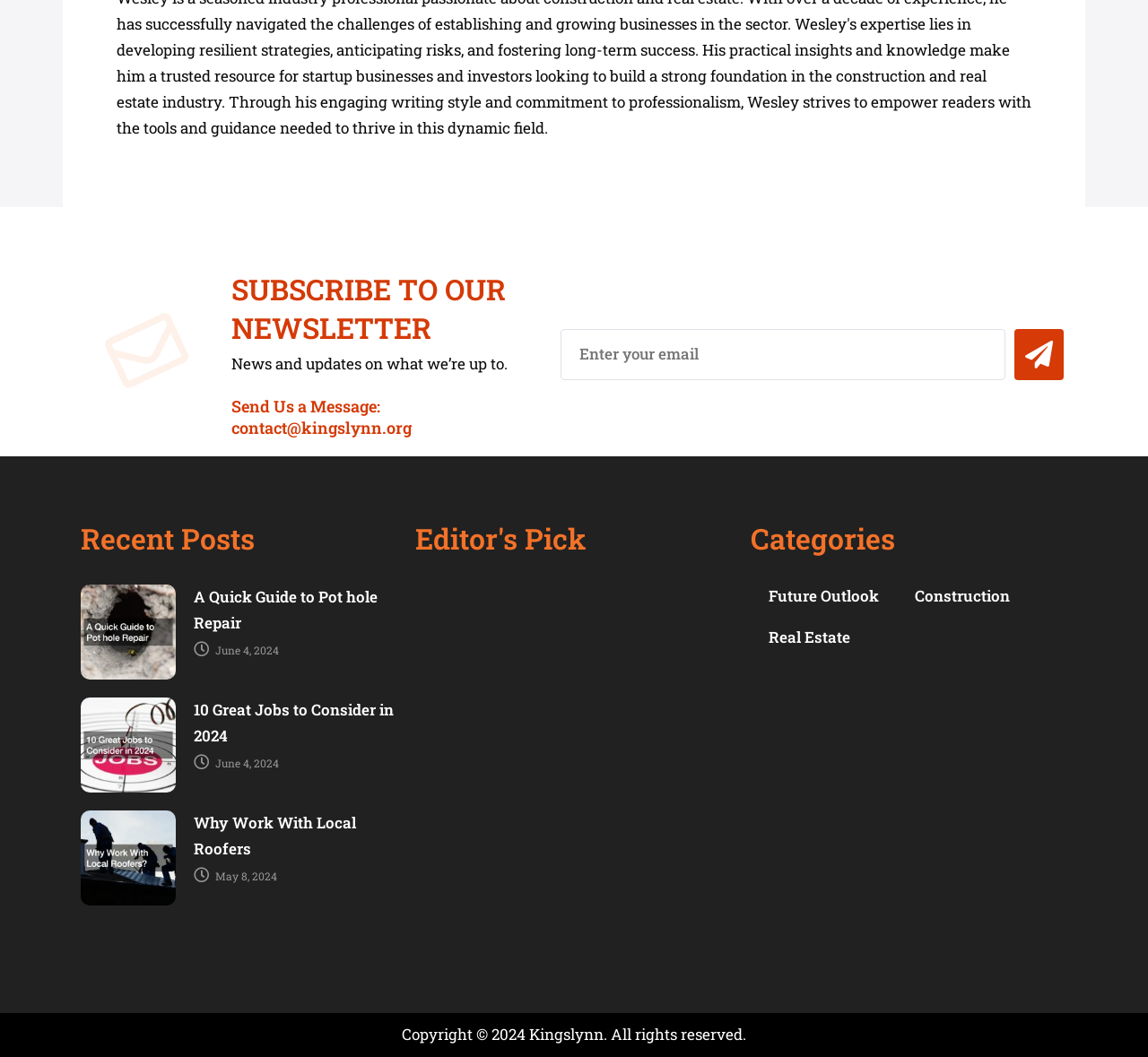Specify the bounding box coordinates of the element's region that should be clicked to achieve the following instruction: "Send a message to contact@kingslynn.org". The bounding box coordinates consist of four float numbers between 0 and 1, in the format [left, top, right, bottom].

[0.202, 0.374, 0.473, 0.415]